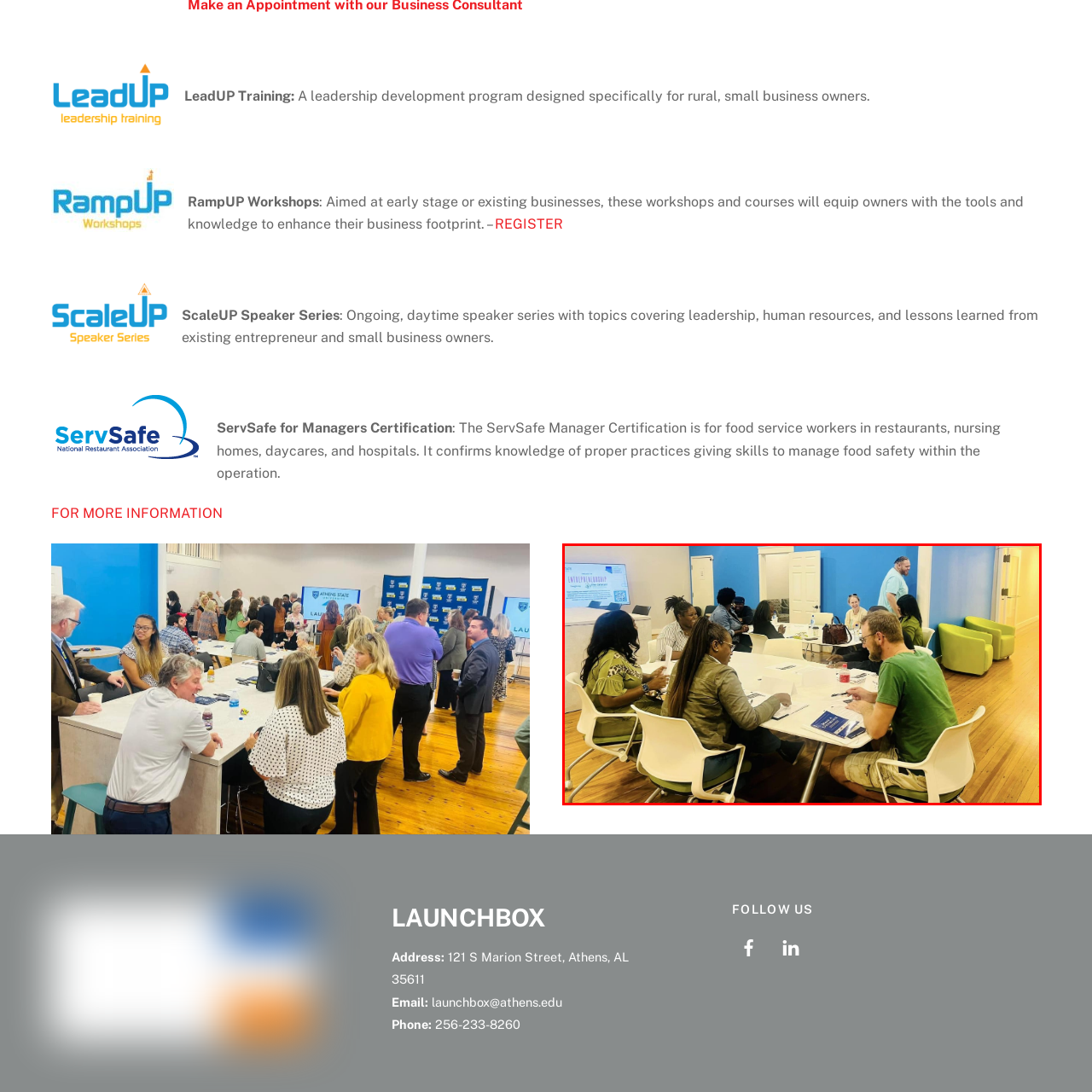What are the participants doing around the table?  
Analyze the image surrounded by the red box and deliver a detailed answer based on the visual elements depicted in the image.

The caption describes the participants as 'focused on discussions and activities related to the training program' and 'actively collaborating and sharing insights', indicating that they are engaged in discussions and sharing their thoughts around the table.